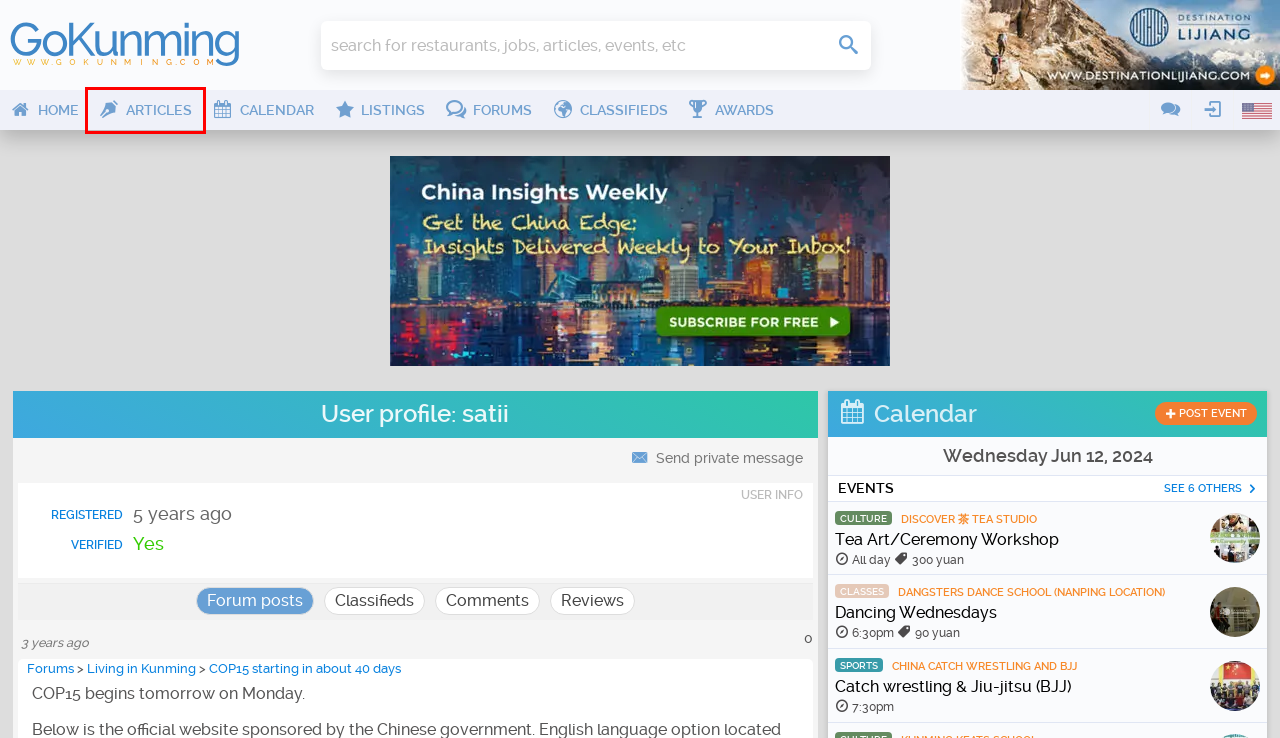Review the screenshot of a webpage that includes a red bounding box. Choose the most suitable webpage description that matches the new webpage after clicking the element within the red bounding box. Here are the candidates:
A. Explore the Best Things to do in Kunming - GoKunming
B. Tea Art/Ceremony Workshop @ Discover 茶 Tea Studio – CALENDAR | GoKunming
C. Living in Kunming Forums - GoKunming
D. Endangered snub-nosed monkeys evade extinction | GoKunming
E. Dancing Wednesdays @ Dangsters Dance School (Nanping Location) – CALENDAR | GoKunming
F. News, Travel and Feature Articles | GoKunming
G. GoKunming | Kunming Events, Activities, Things to do, and more!
H. All forum threads Forums - GoKunming

F